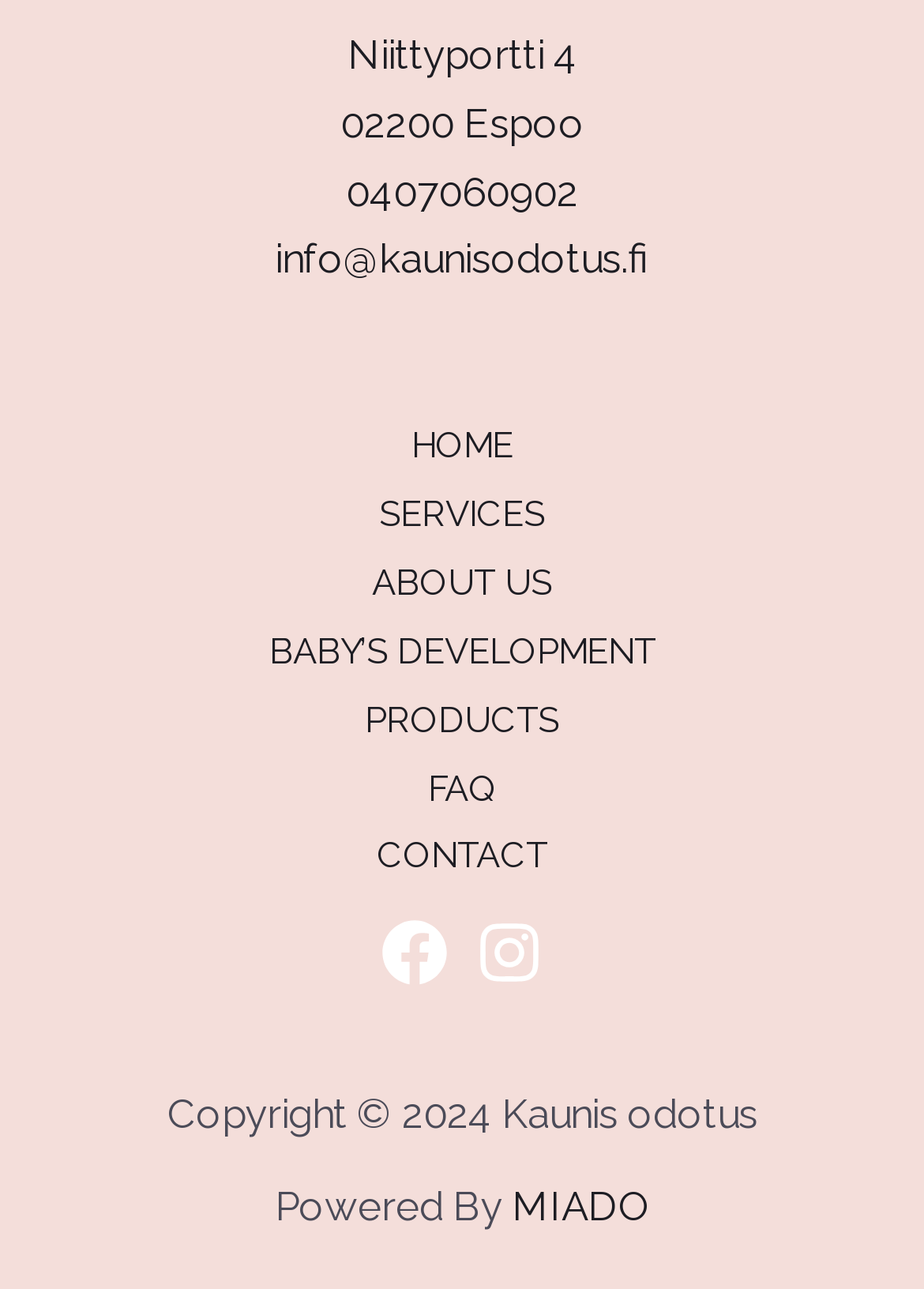Using the description "Niittyportti 402200 Espoo", predict the bounding box of the relevant HTML element.

[0.368, 0.023, 0.632, 0.113]